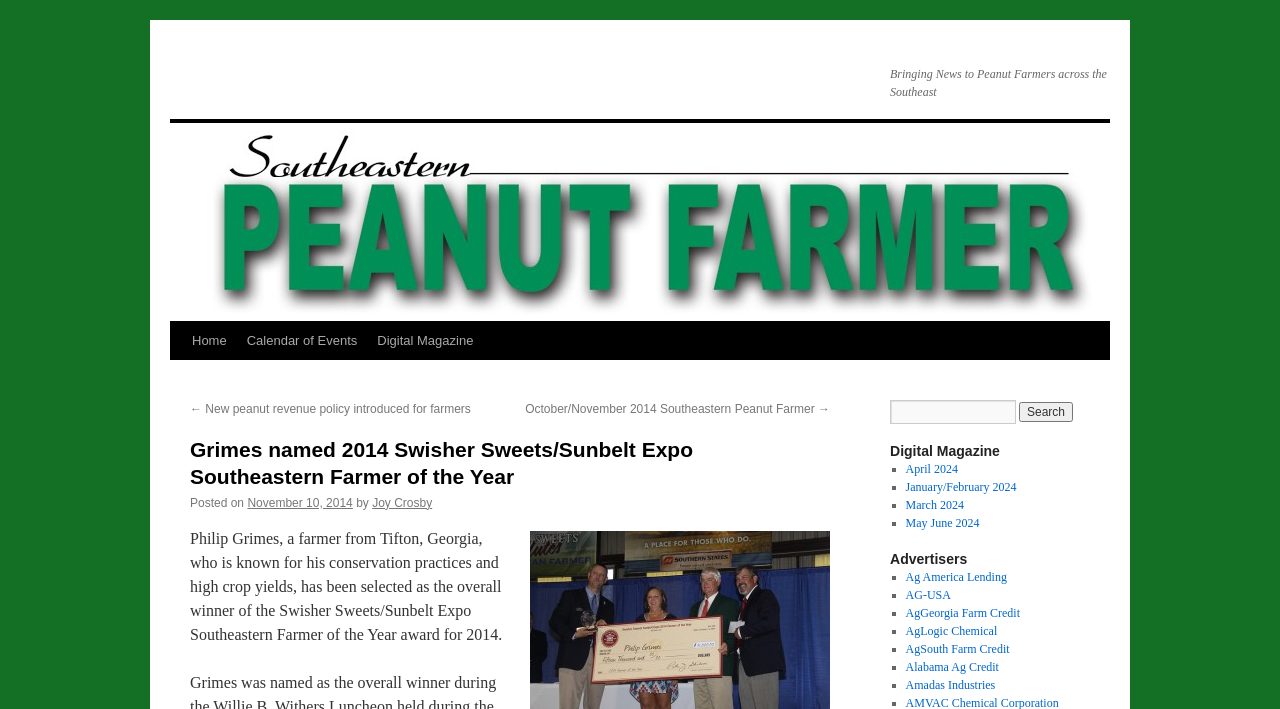Provide a one-word or brief phrase answer to the question:
What is the name of the author of the article?

Joy Crosby